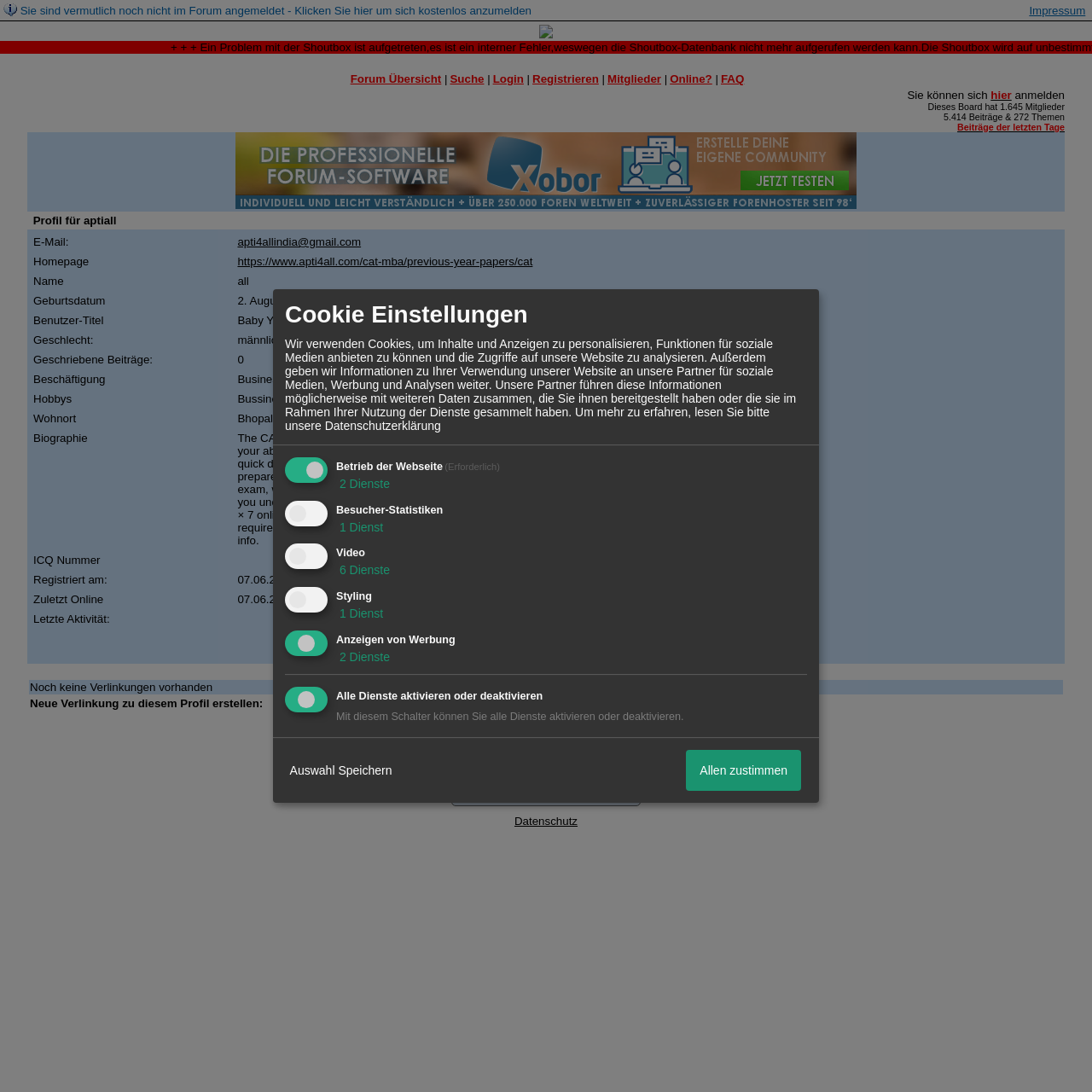Please determine the bounding box coordinates for the element that should be clicked to follow these instructions: "View profile".

[0.025, 0.194, 0.975, 0.21]